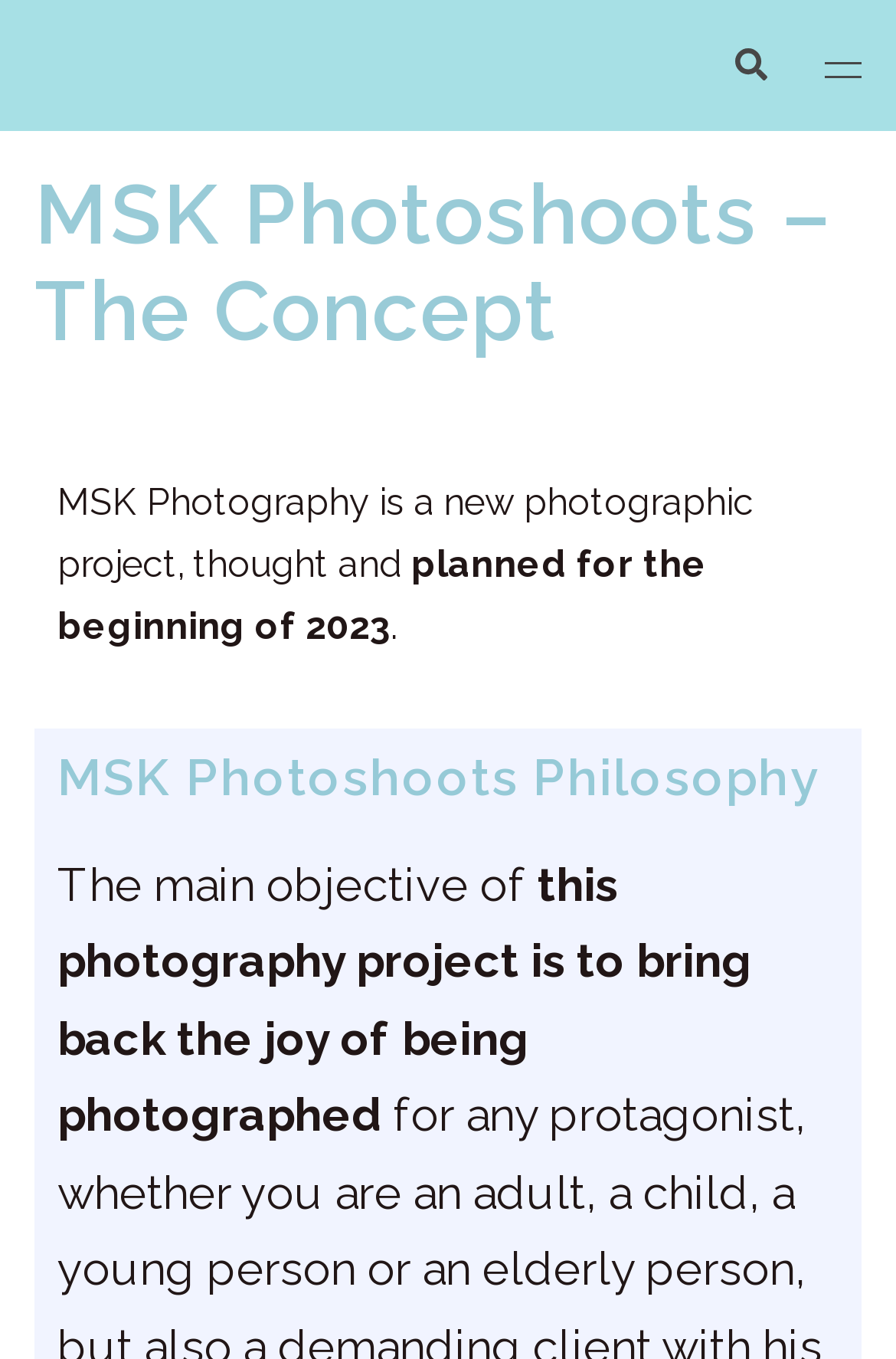Using the element description provided, determine the bounding box coordinates in the format (top-left x, top-left y, bottom-right x, bottom-right y). Ensure that all values are floating point numbers between 0 and 1. Element description: Artificial Intelligence

None